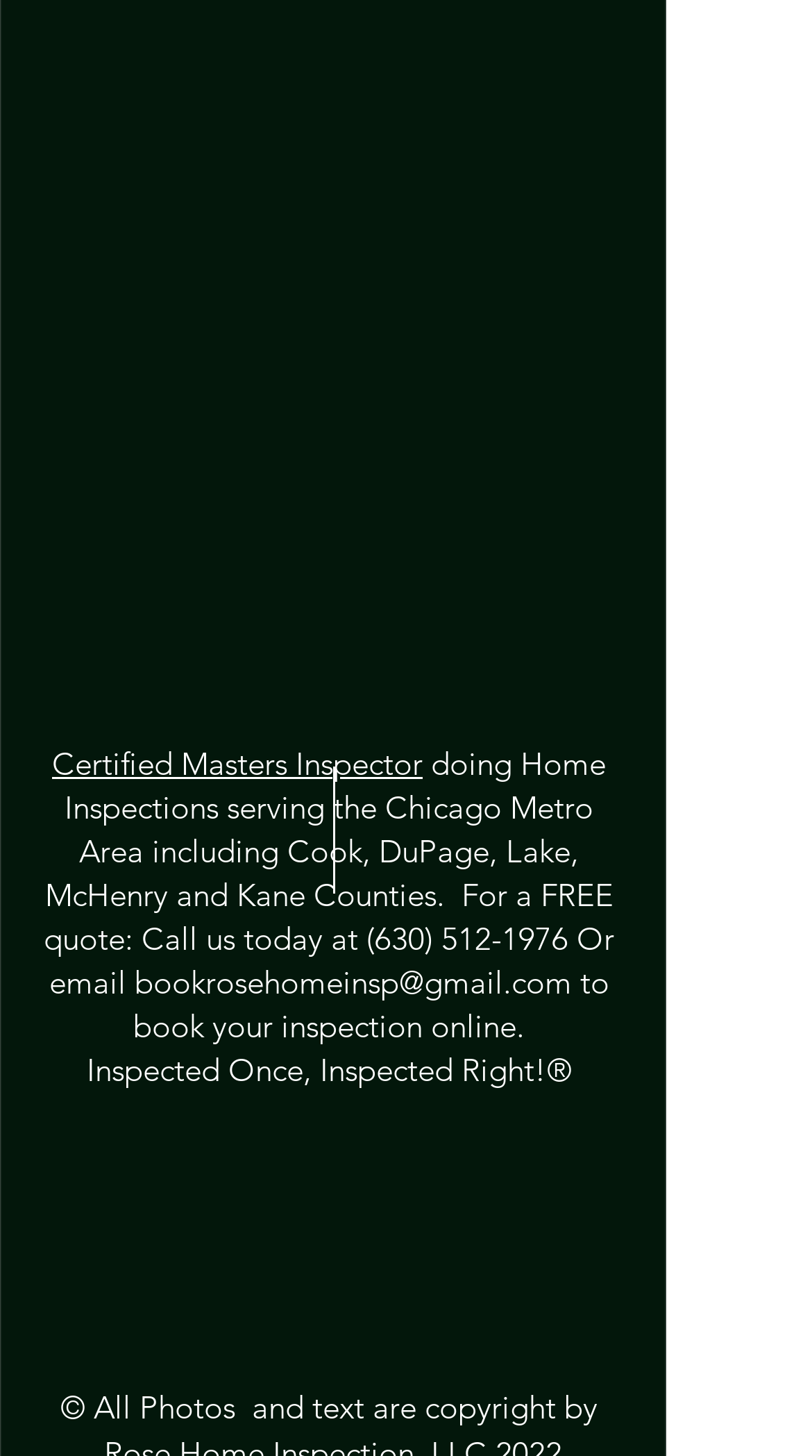Please specify the bounding box coordinates of the clickable region necessary for completing the following instruction: "Call (630) 512-1976". The coordinates must consist of four float numbers between 0 and 1, i.e., [left, top, right, bottom].

[0.451, 0.631, 0.7, 0.658]